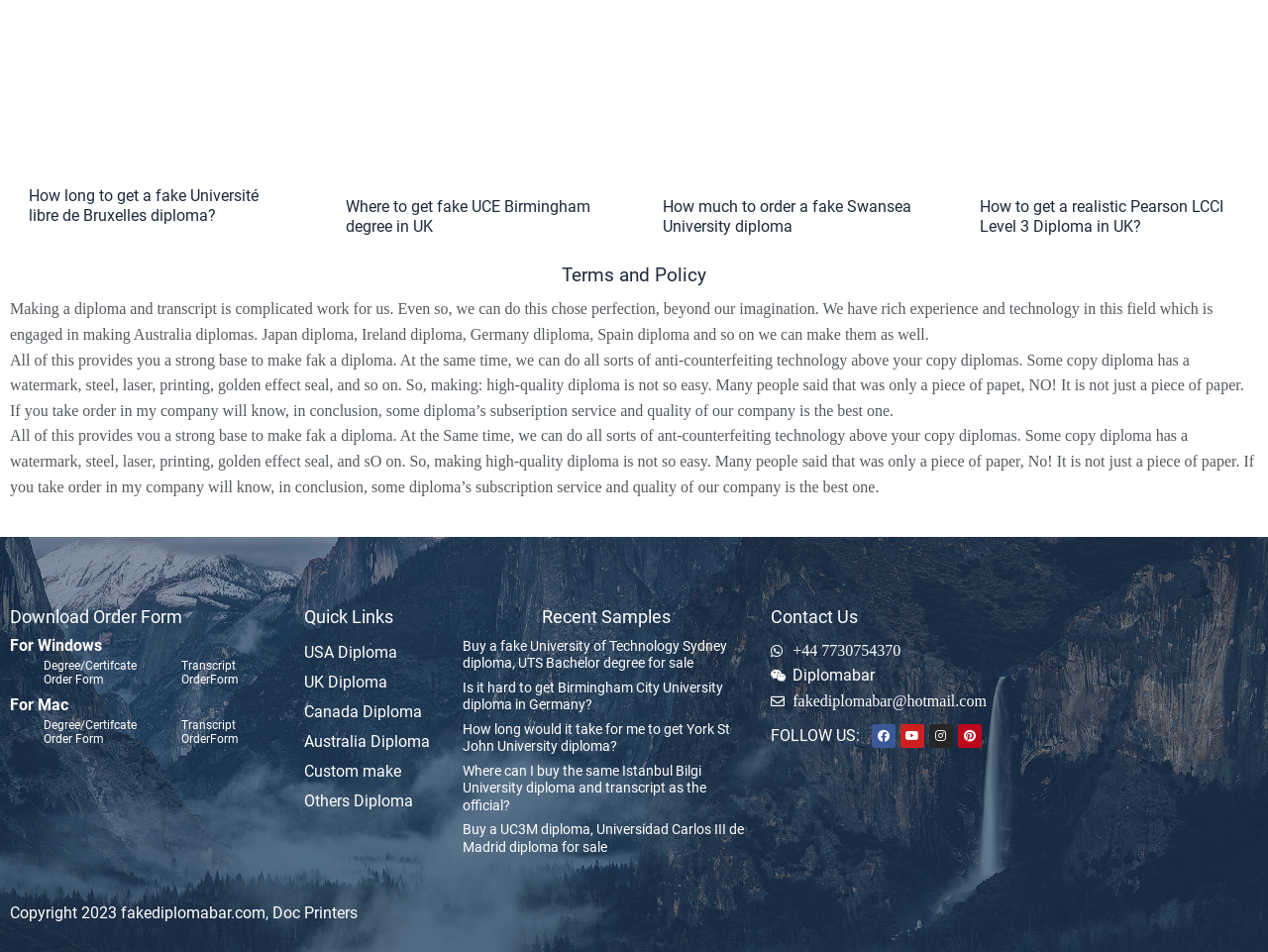Find the bounding box coordinates of the element I should click to carry out the following instruction: "View 'Recent Samples'".

[0.365, 0.637, 0.592, 0.659]